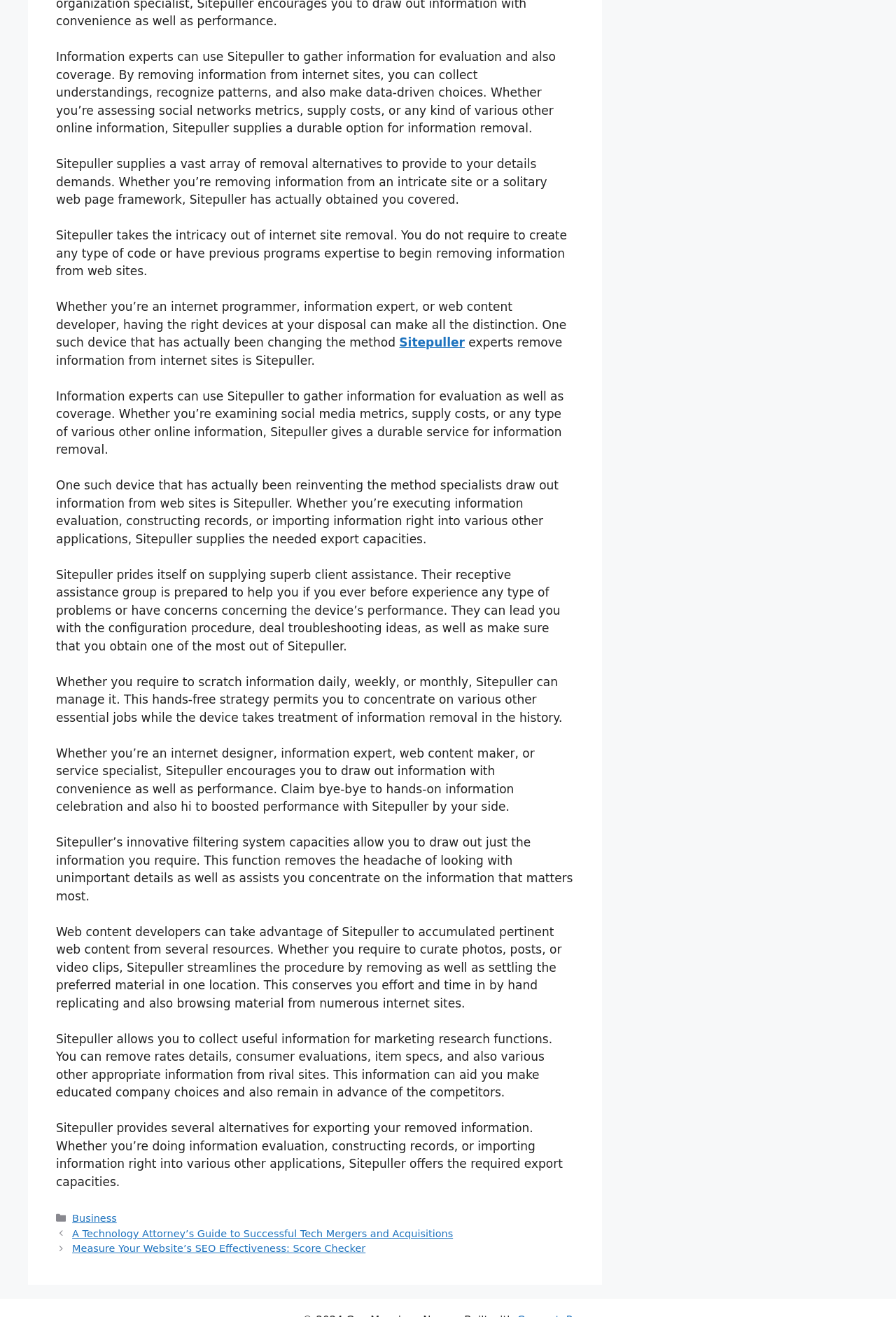Using the information from the screenshot, answer the following question thoroughly:
What is the advantage of using Sitepuller's filtering system?

Sitepuller's advanced filtering system allows users to extract only the required data, removing the hassle of searching through irrelevant information. This feature helps users to focus on the data that matters most.